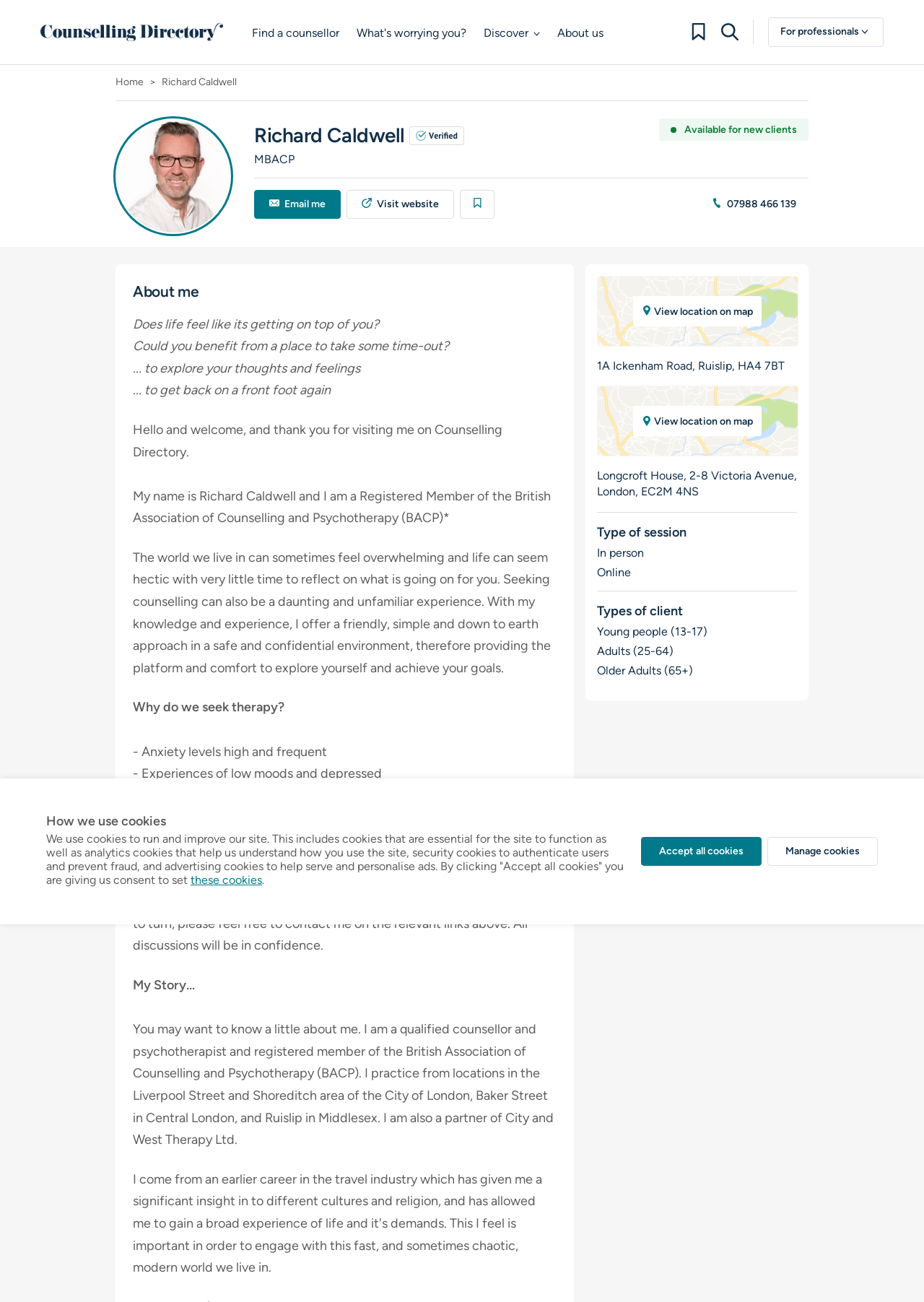Can you find the bounding box coordinates for the element to click on to achieve the instruction: "Click on the 'Visit website' link"?

[0.375, 0.146, 0.491, 0.168]